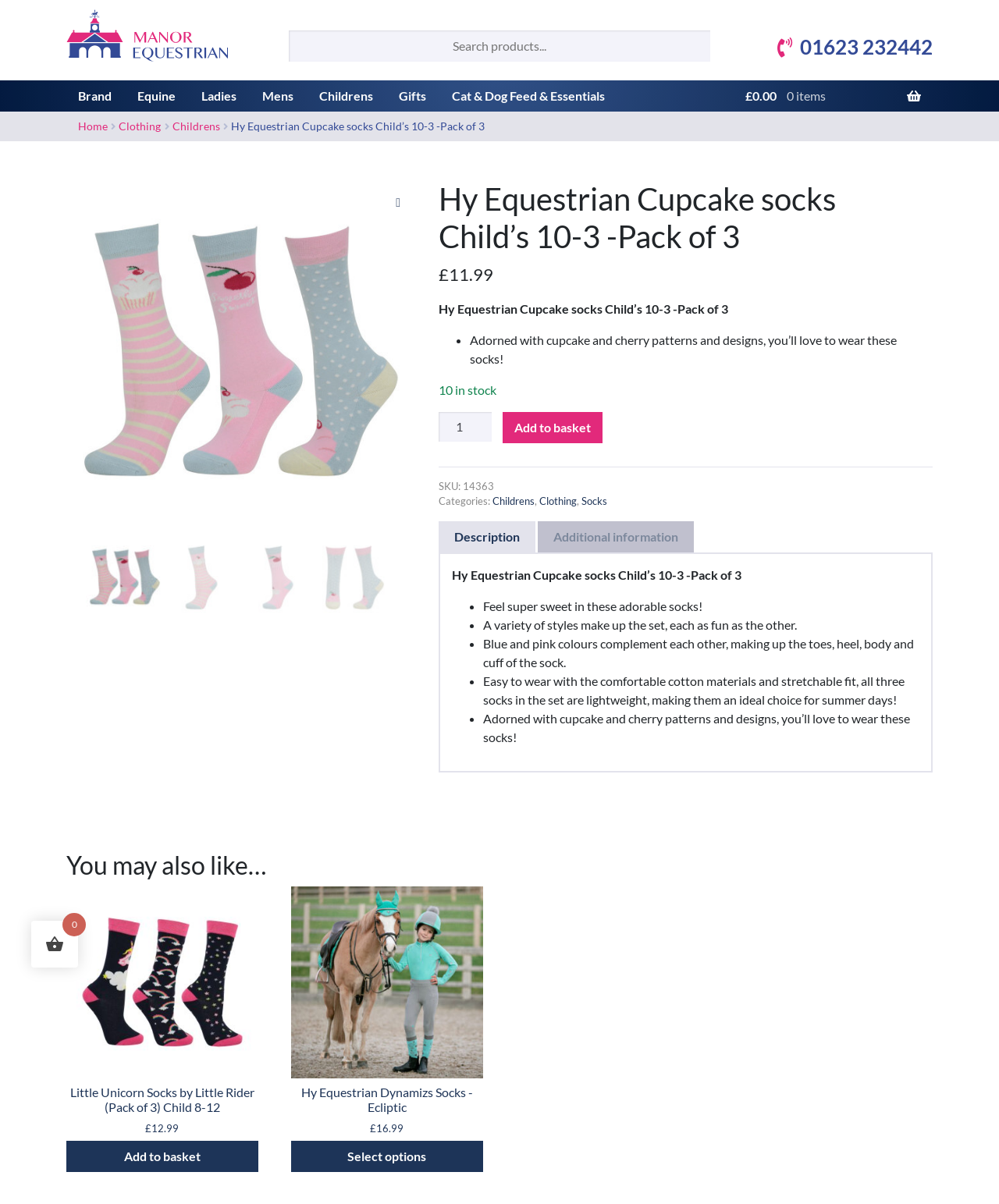How many items are in the basket?
Answer with a single word or phrase by referring to the visual content.

0